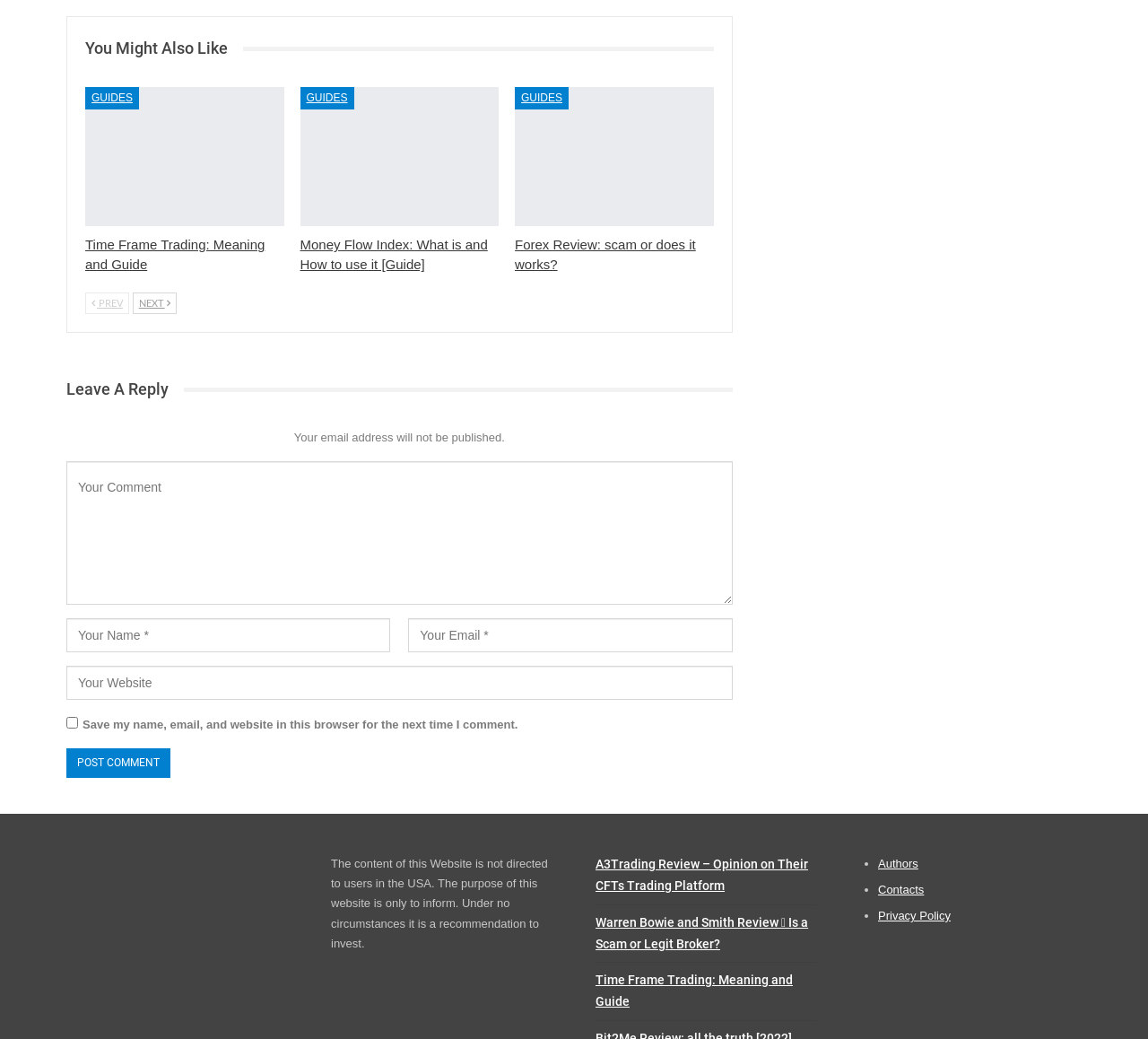Please determine the bounding box coordinates of the element to click in order to execute the following instruction: "Click on the 'Time Frame Trading: Meaning and Guide' link". The coordinates should be four float numbers between 0 and 1, specified as [left, top, right, bottom].

[0.074, 0.084, 0.247, 0.218]